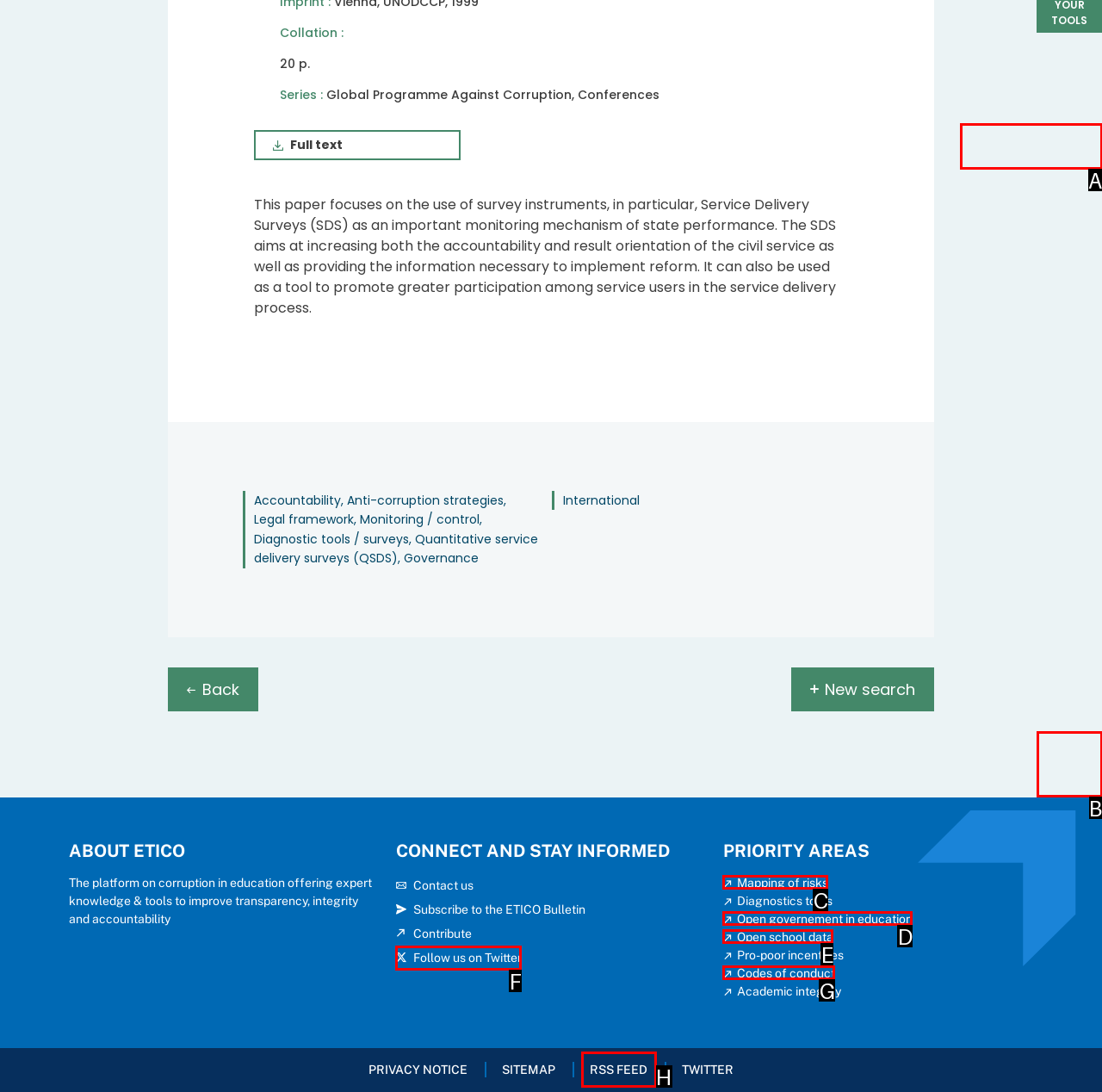Using the given description: Mapping of risks, identify the HTML element that corresponds best. Answer with the letter of the correct option from the available choices.

C